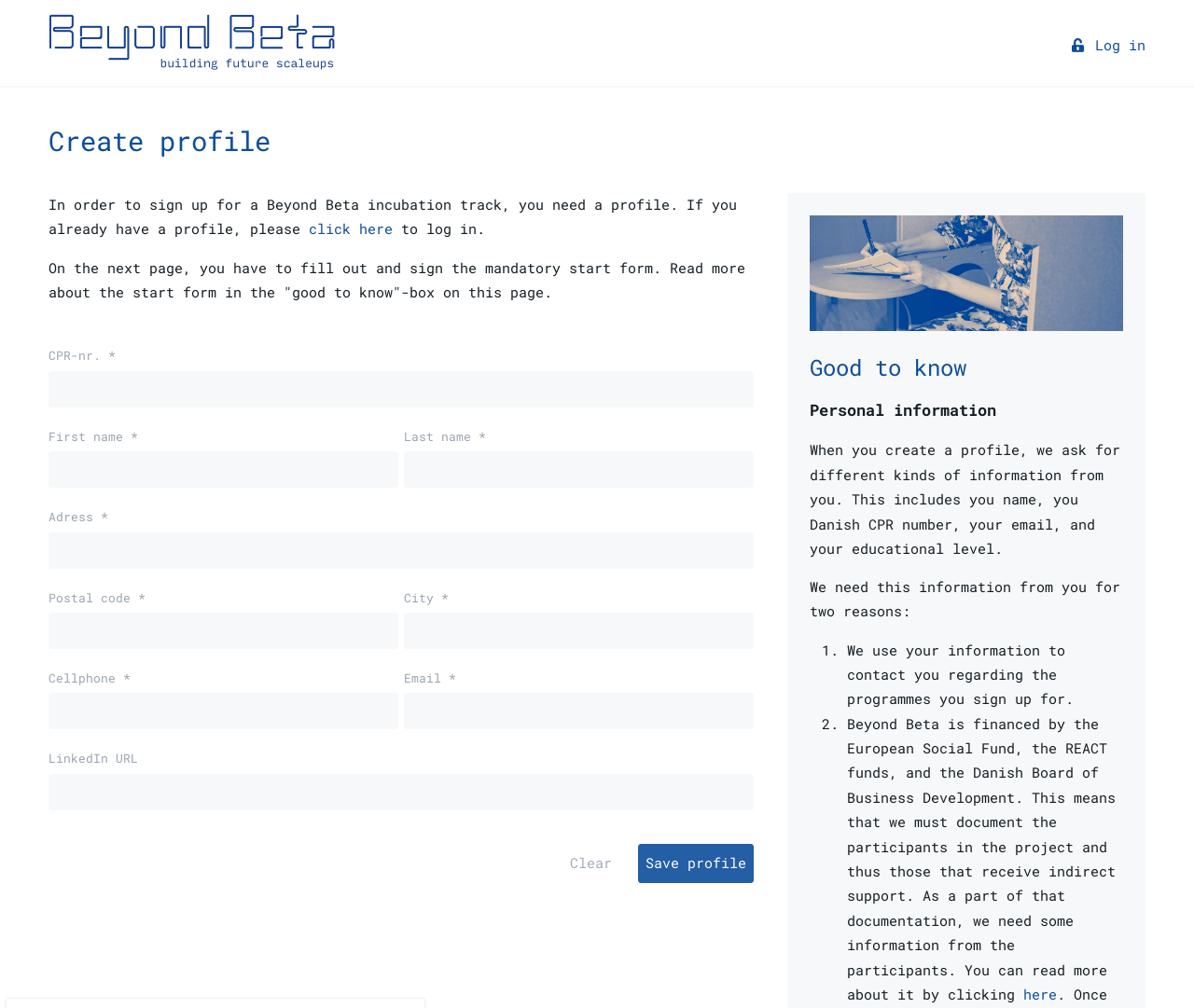Please provide a comprehensive response to the question based on the details in the image: What happens after filling out the profile form?

After filling out the profile form, users can click the 'Save profile' button to save their profile information. Additionally, there is a 'Clear' button to clear the form.